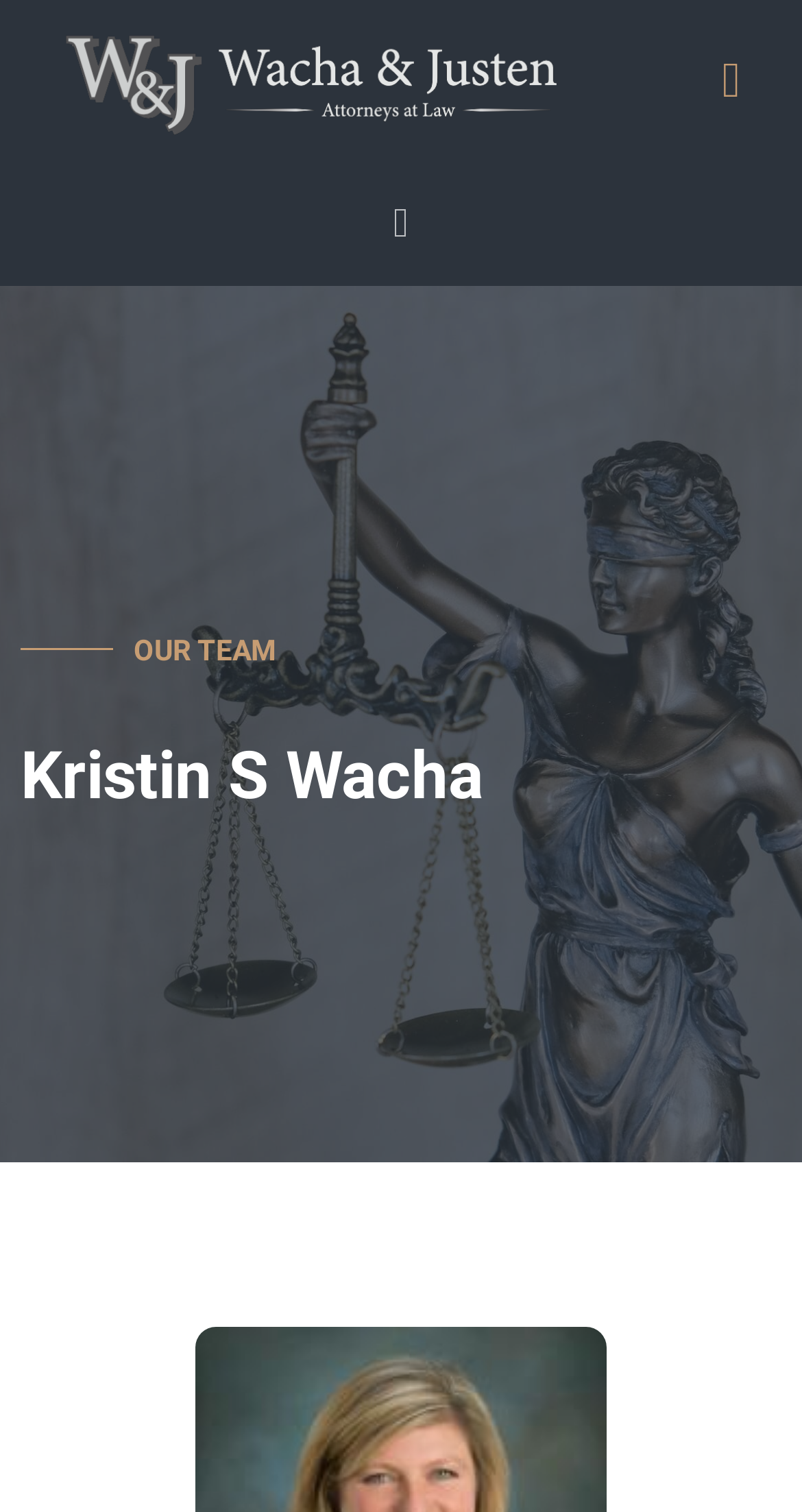Given the element description Facebook-f, specify the bounding box coordinates of the corresponding UI element in the format (top-left x, top-left y, bottom-right x, bottom-right y). All values must be between 0 and 1.

[0.449, 0.121, 0.551, 0.175]